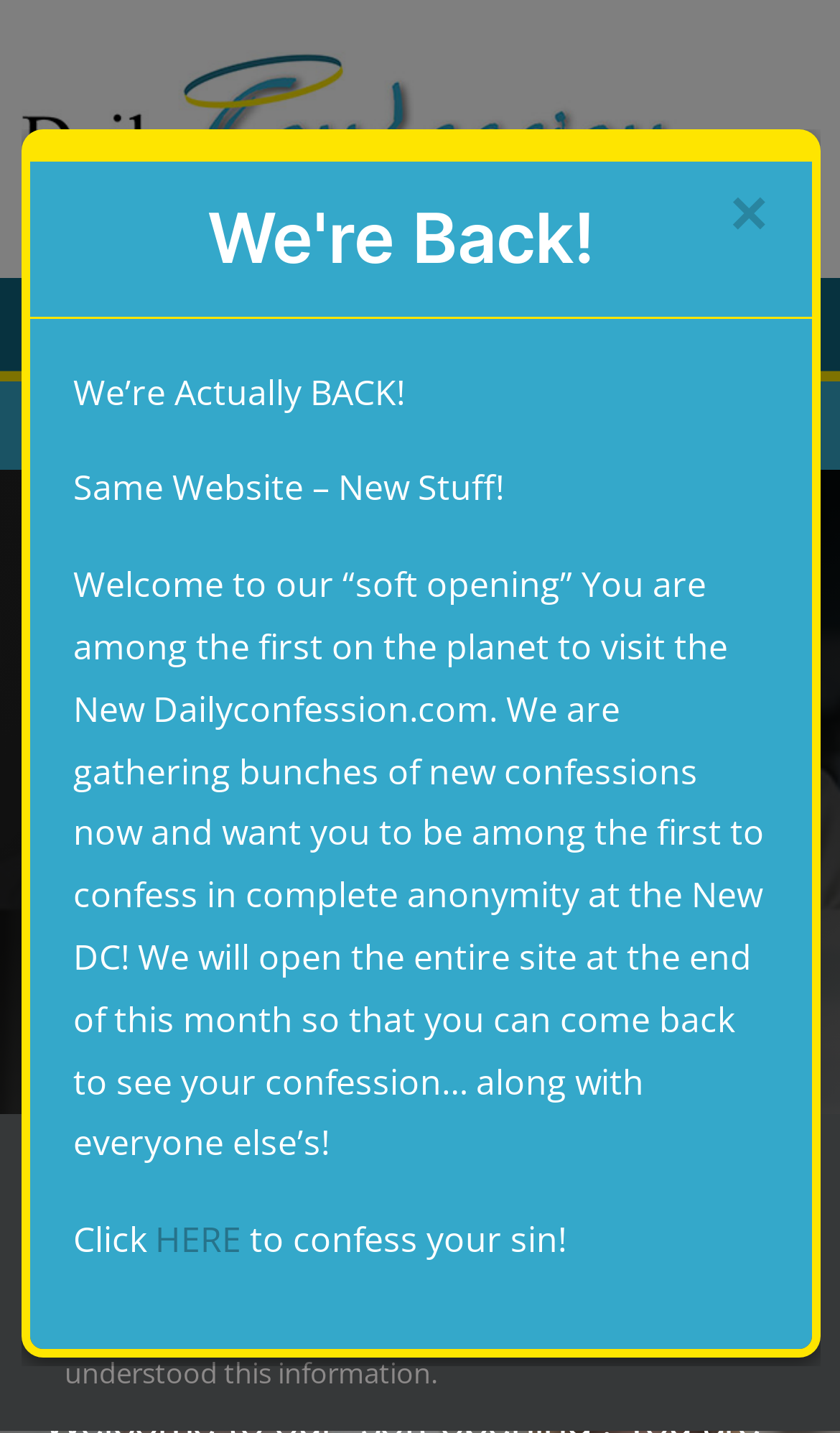What is the purpose of this website?
Please respond to the question thoroughly and include all relevant details.

Based on the website's description and content, it appears that the purpose of this website is to provide a platform for people to confess their sins, transgressions, and humanity in complete anonymity.